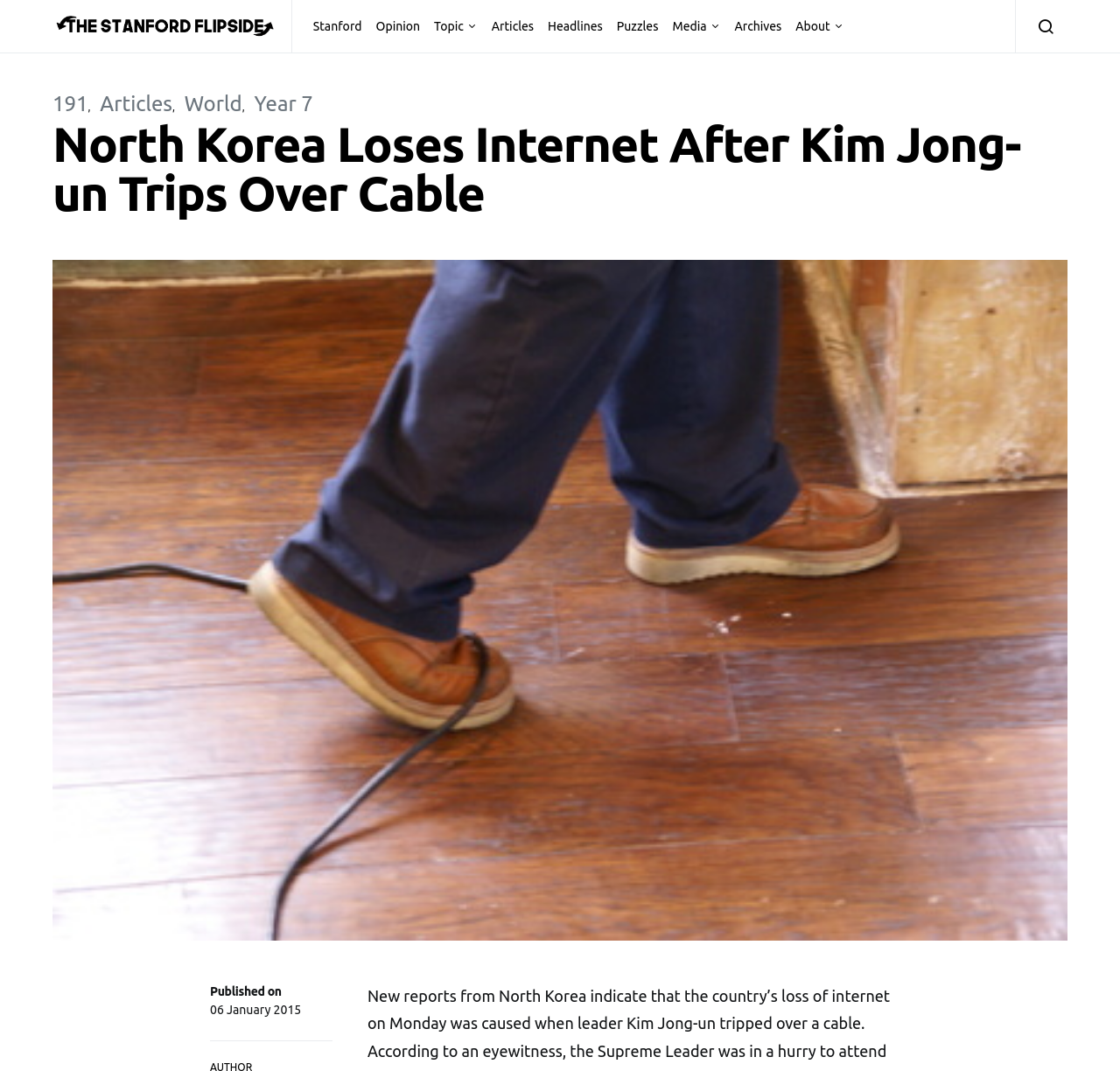Determine the bounding box coordinates for the area that should be clicked to carry out the following instruction: "Go to the Articles page".

[0.433, 0.0, 0.483, 0.049]